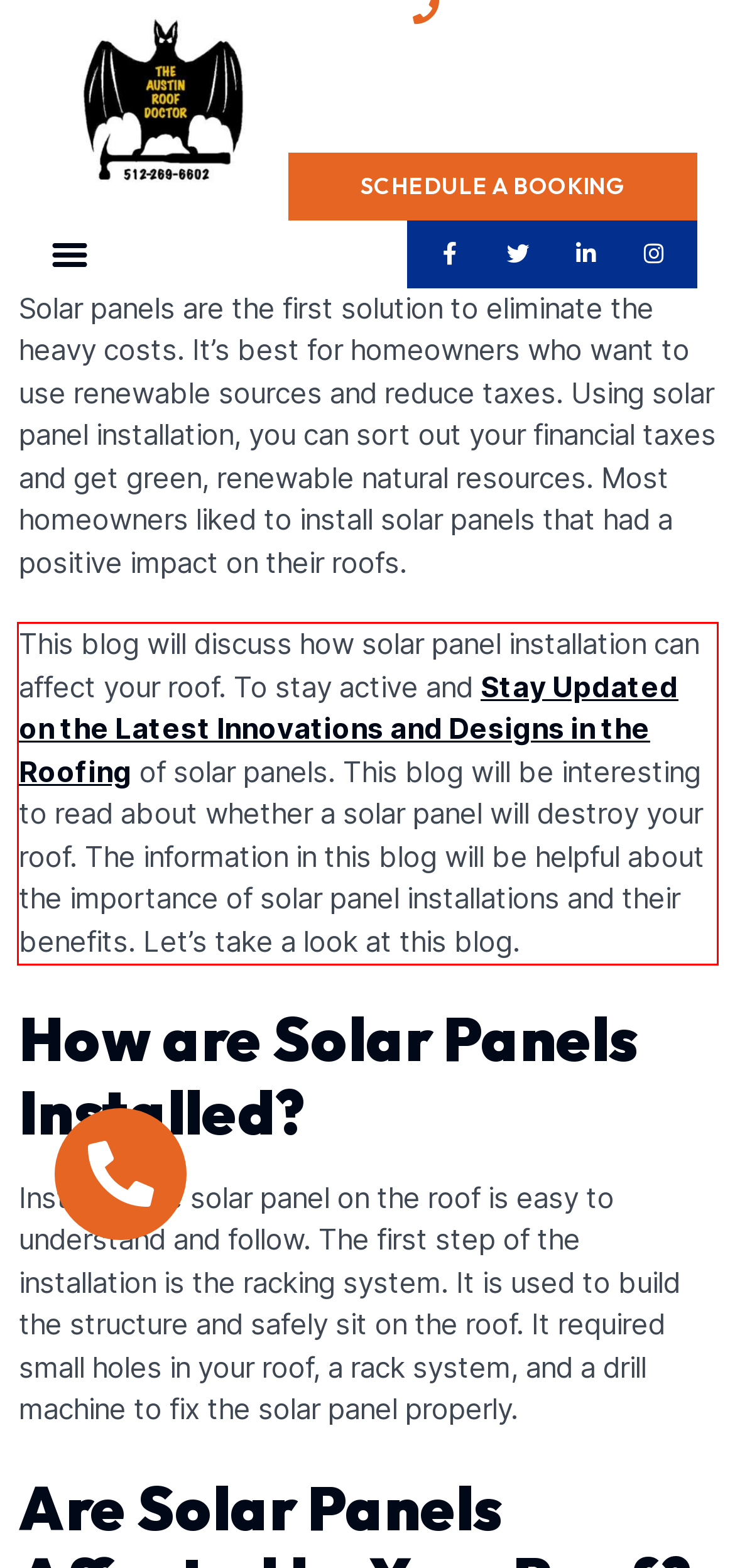Analyze the screenshot of the webpage and extract the text from the UI element that is inside the red bounding box.

This blog will discuss how solar panel installation can affect your roof. To stay active and Stay Updated on the Latest Innovations and Designs in the Roofing of solar panels. This blog will be interesting to read about whether a solar panel will destroy your roof. The information in this blog will be helpful about the importance of solar panel installations and their benefits. Let’s take a look at this blog.